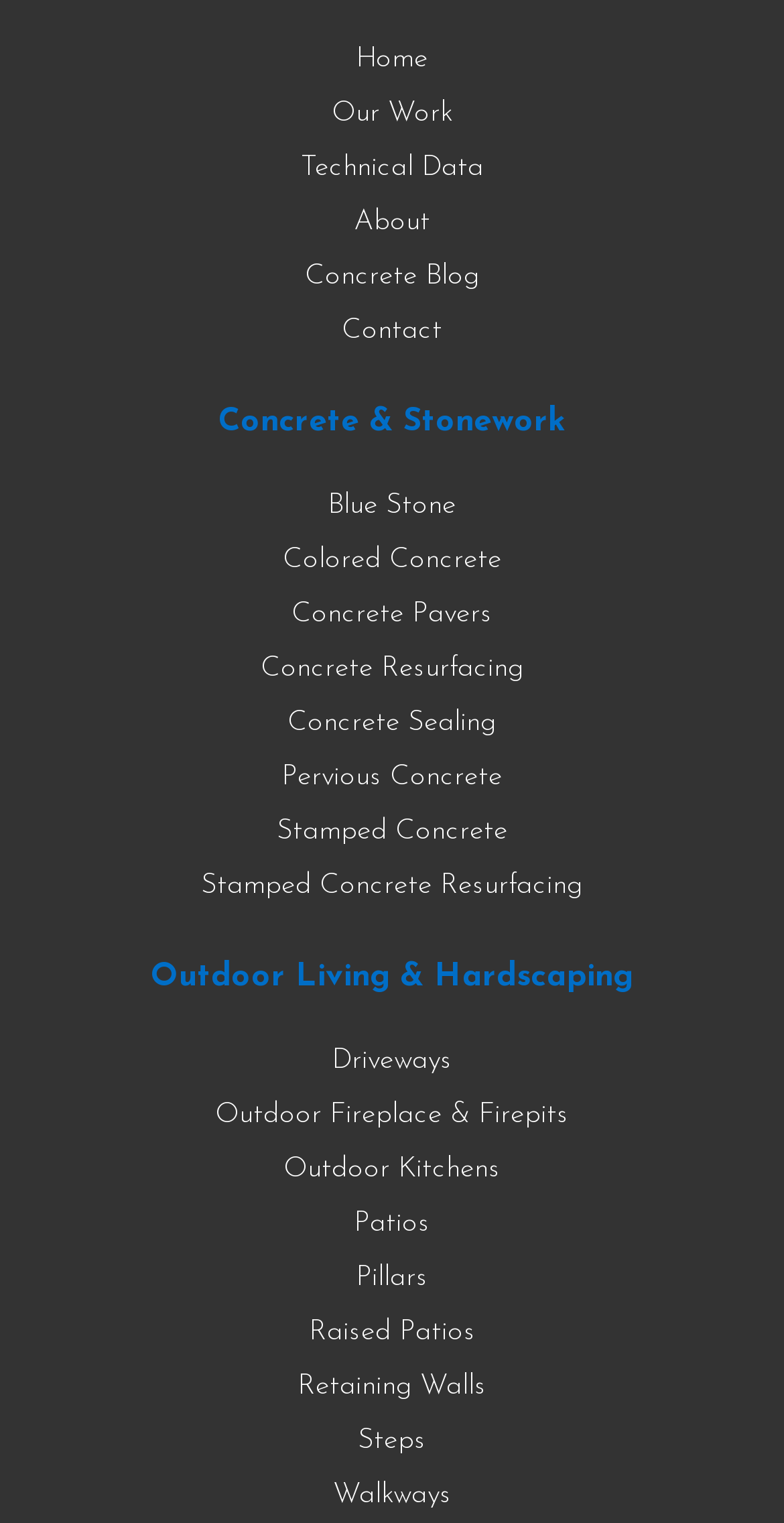Can you look at the image and give a comprehensive answer to the question:
How many navigation menu items are there?

I counted the number of links in the navigation menu and found 6 items, including 'Home', 'Our Work', and so on.